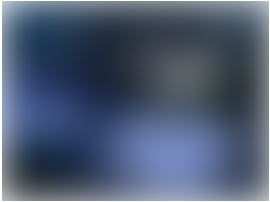Convey a detailed narrative of what is depicted in the image.

The image features an optical silicon chip, showcasing advanced technology in semiconductor design. This chip represents a significant development in the integrated circuit industry, particularly as it navigates the challenges of the post-Moore era, where traditional scaling of circuit components is becoming increasingly difficult. The visual context suggests a focus on innovation and cutting-edge research, which is essential in enhancing the performance and efficiency of electronic devices. This development aligns with the broader trend toward miniaturization and more powerful computing capabilities.